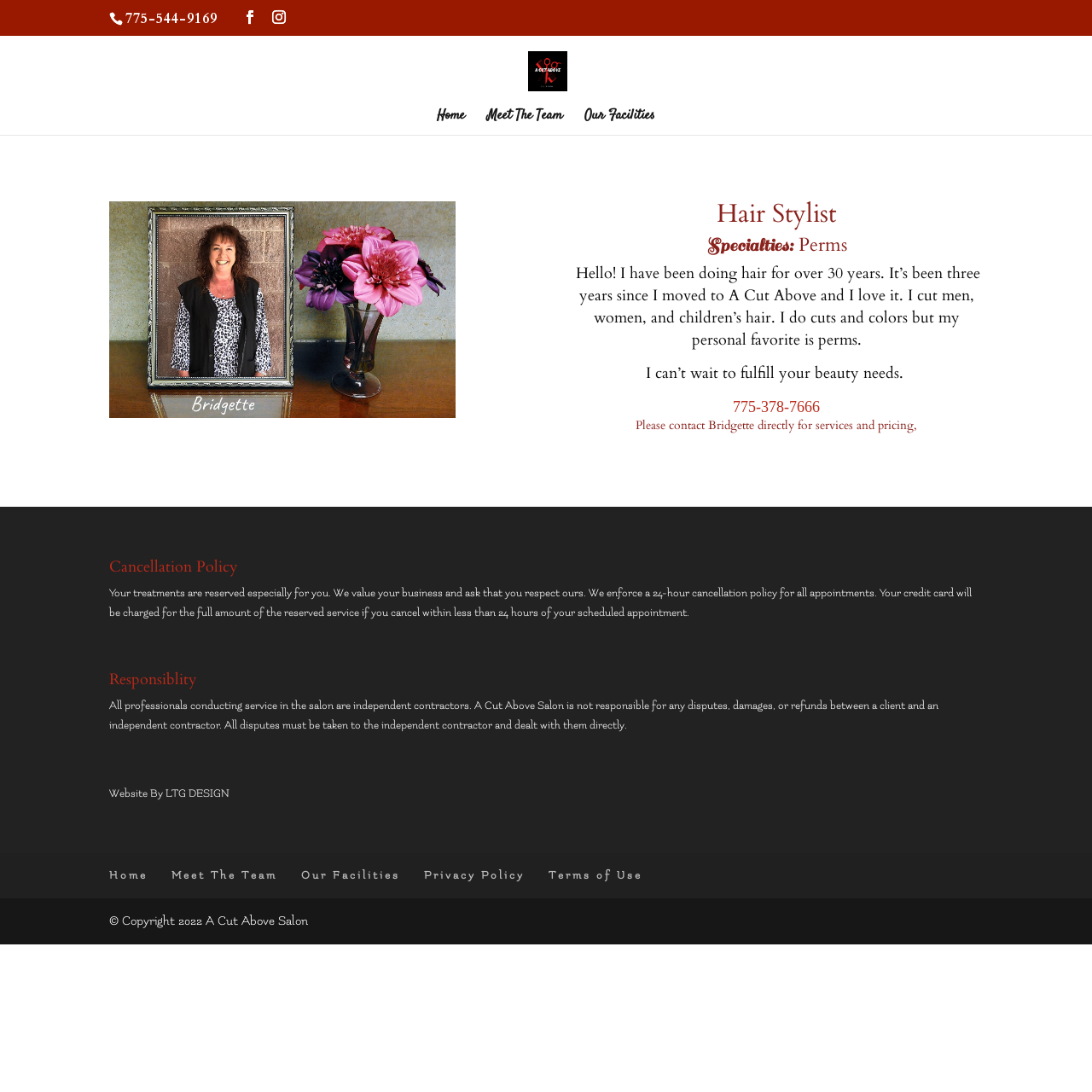What is the phone number of the salon?
Analyze the screenshot and provide a detailed answer to the question.

I found the phone number by looking at the top section of the webpage, where I saw a static text element with the phone number '775-544-9169'.